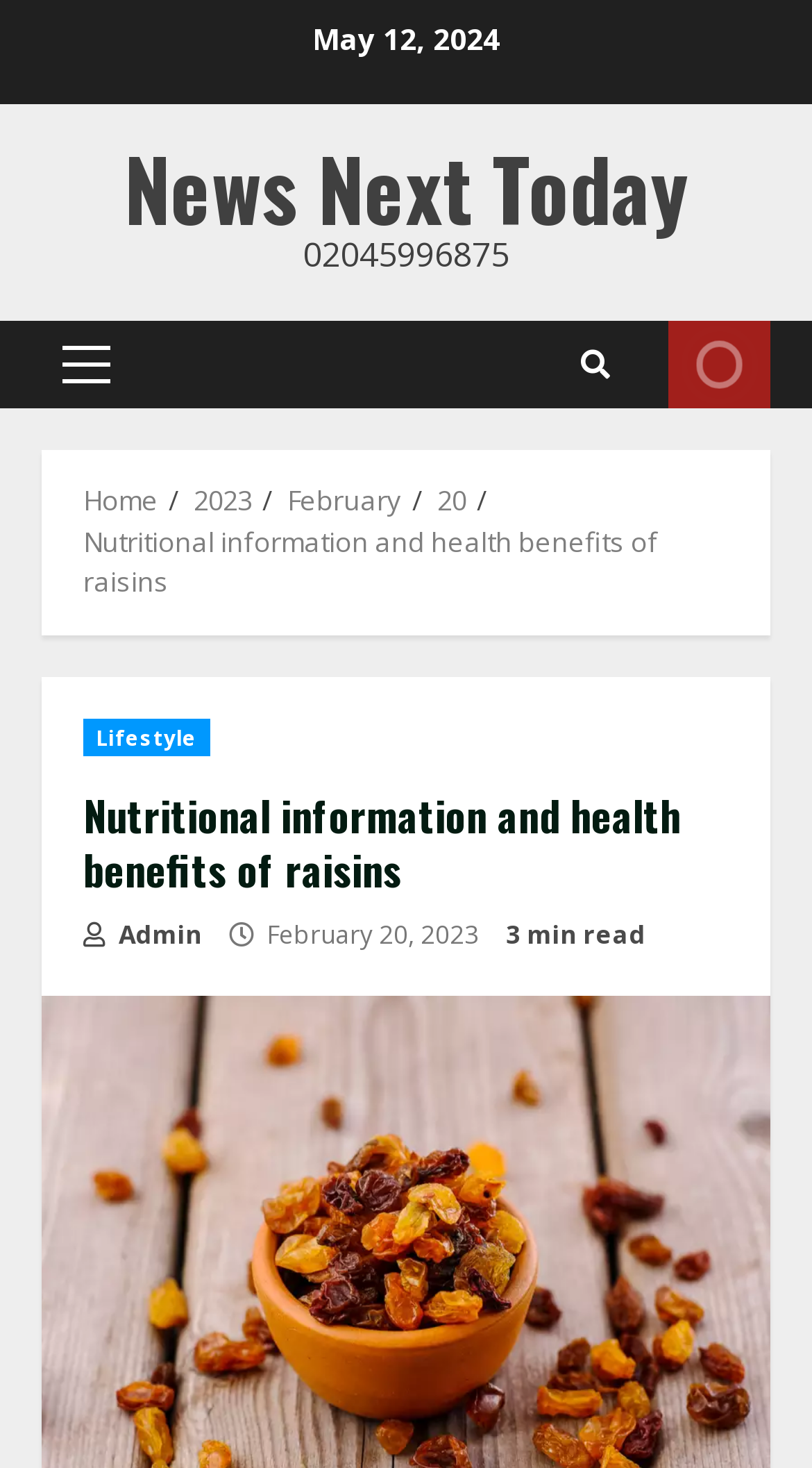Please identify the bounding box coordinates of the region to click in order to complete the given instruction: "check live updates". The coordinates should be four float numbers between 0 and 1, i.e., [left, top, right, bottom].

[0.823, 0.219, 0.949, 0.278]